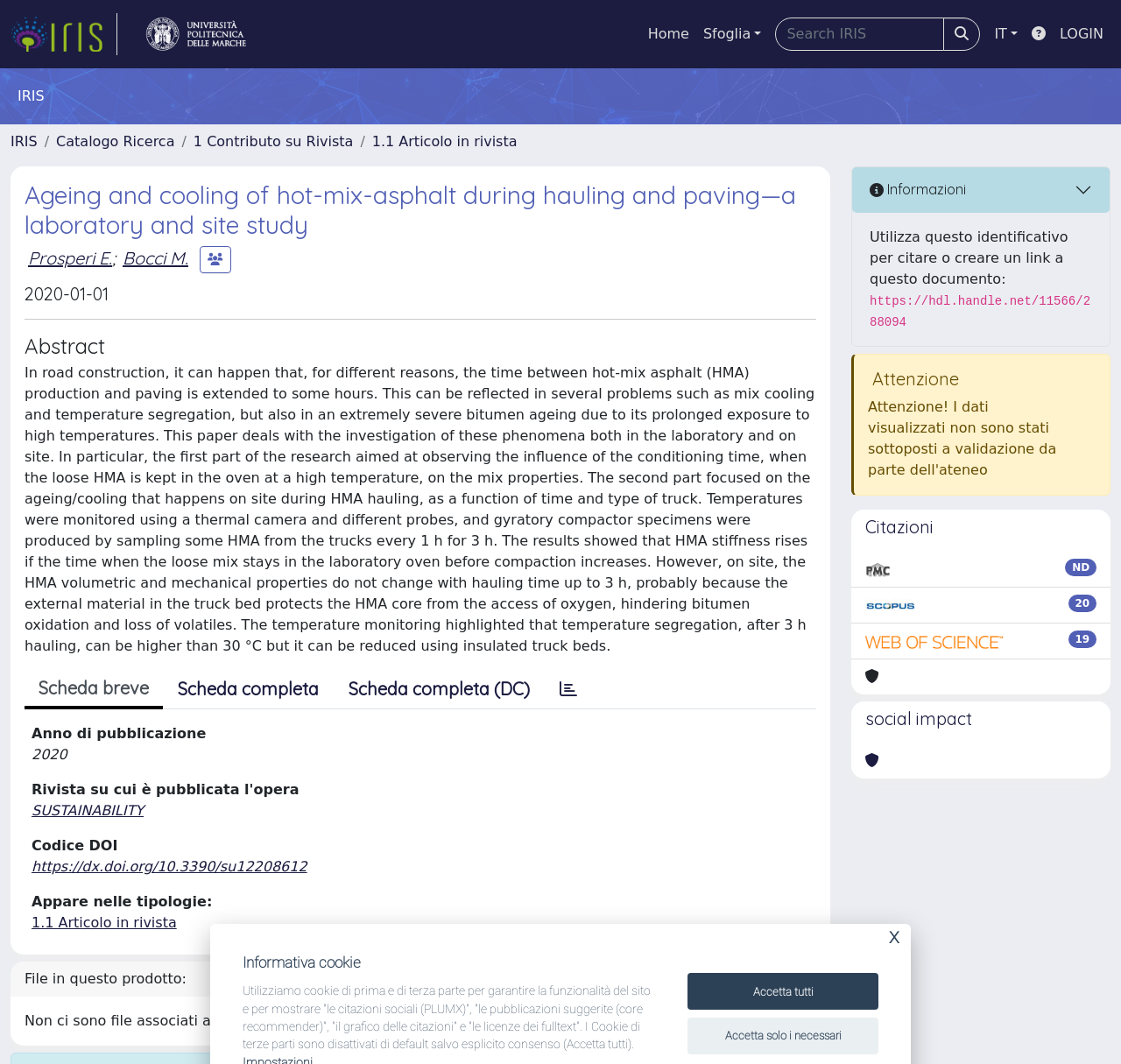Please find the bounding box coordinates (top-left x, top-left y, bottom-right x, bottom-right y) in the screenshot for the UI element described as follows: 1.1 Articolo in rivista

[0.332, 0.125, 0.461, 0.141]